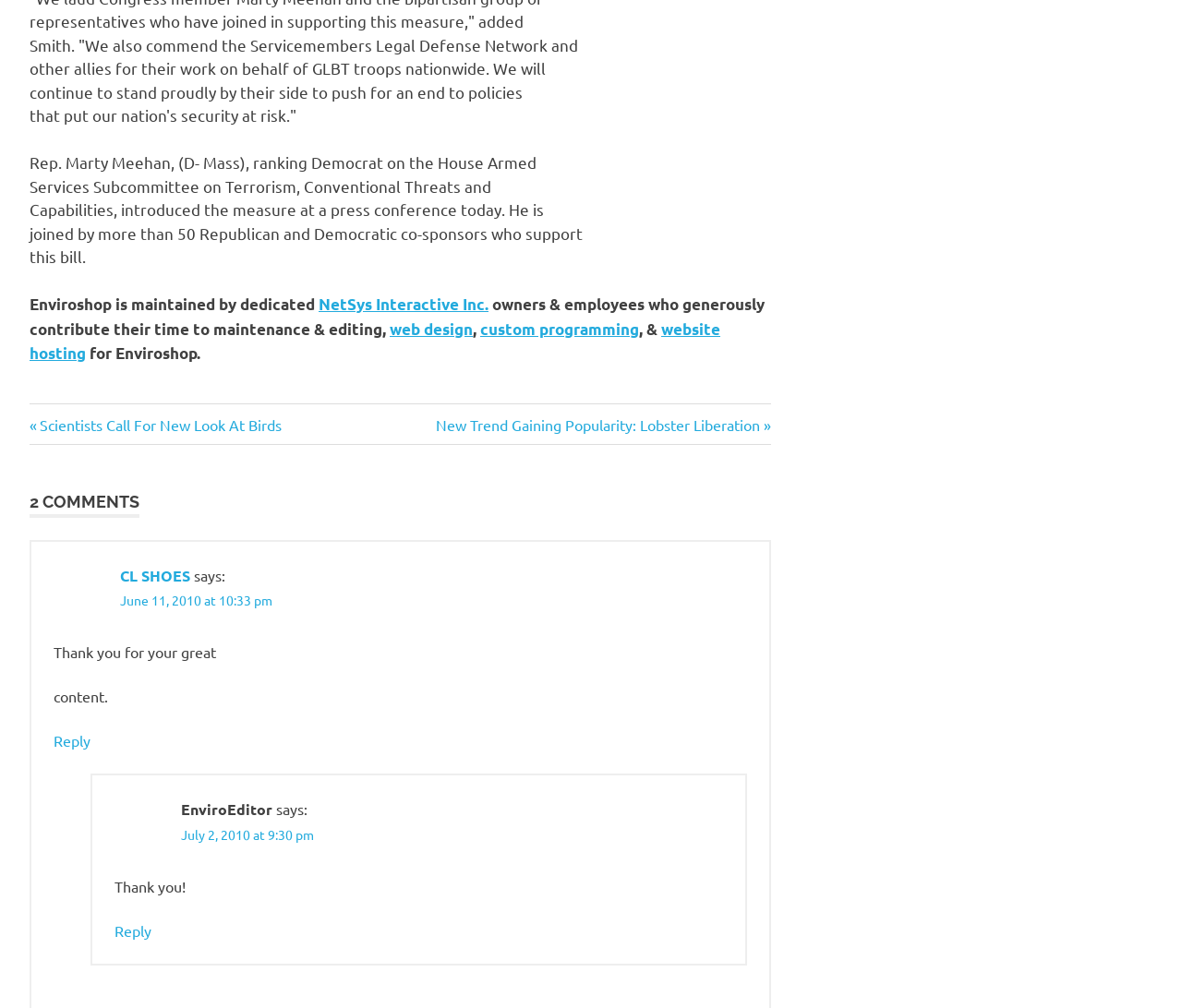Provide the bounding box coordinates of the HTML element described by the text: "Reply". The coordinates should be in the format [left, top, right, bottom] with values between 0 and 1.

[0.097, 0.914, 0.128, 0.932]